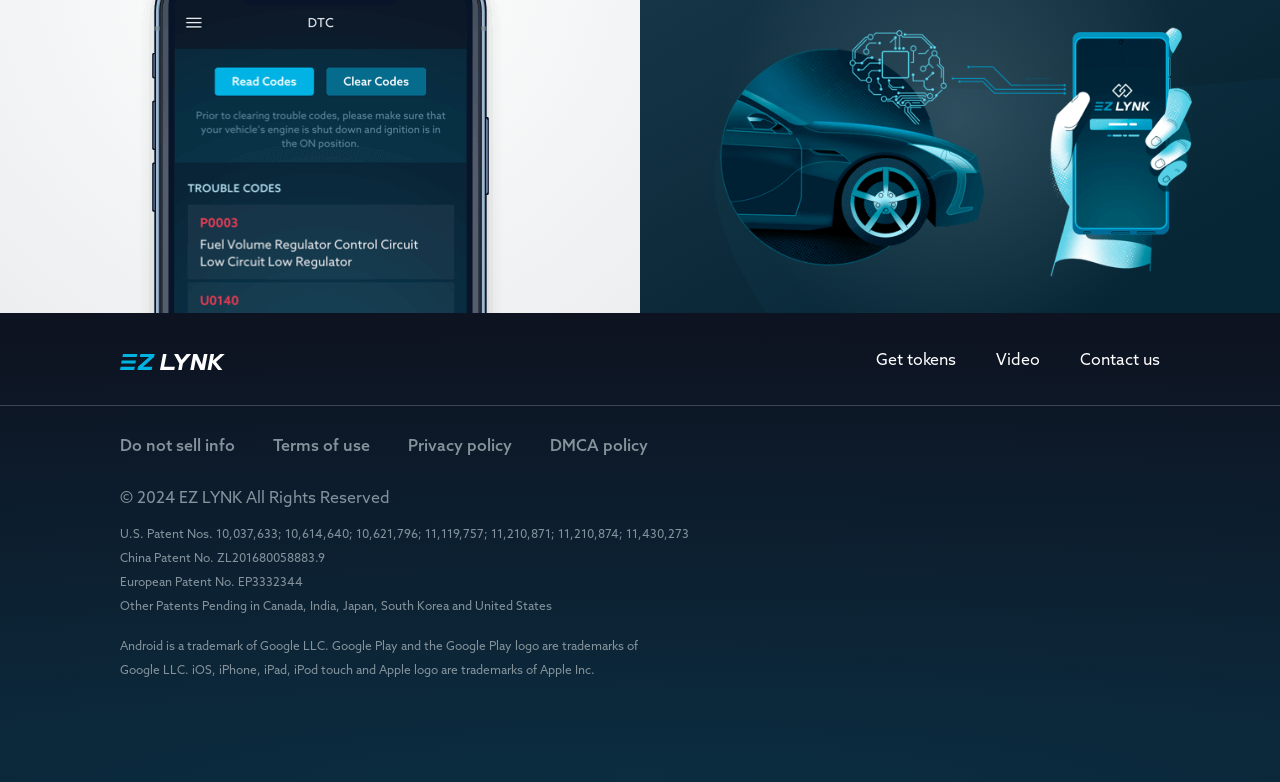Specify the bounding box coordinates of the element's region that should be clicked to achieve the following instruction: "Click EZ Lynk". The bounding box coordinates consist of four float numbers between 0 and 1, in the format [left, top, right, bottom].

[0.094, 0.449, 0.176, 0.475]